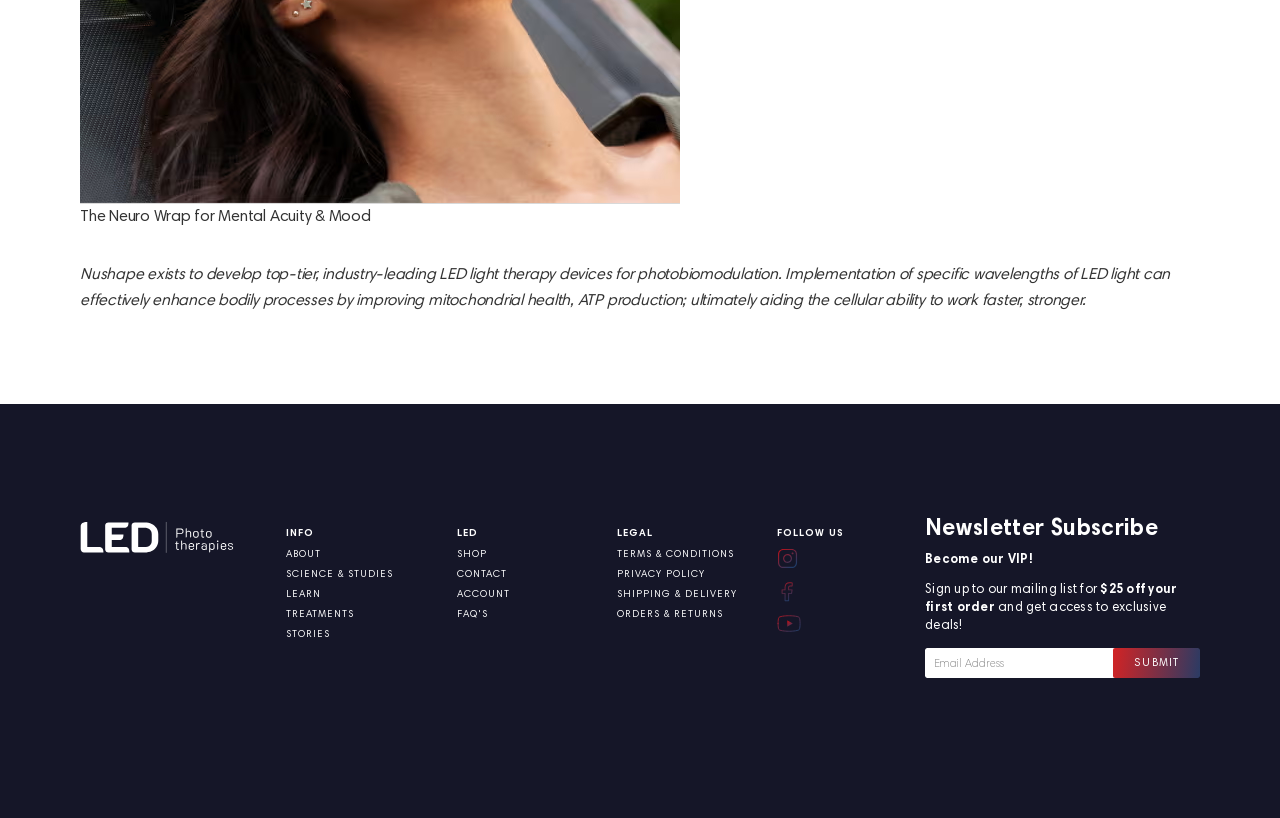Could you find the bounding box coordinates of the clickable area to complete this instruction: "Click on FAQ'S"?

[0.357, 0.74, 0.465, 0.764]